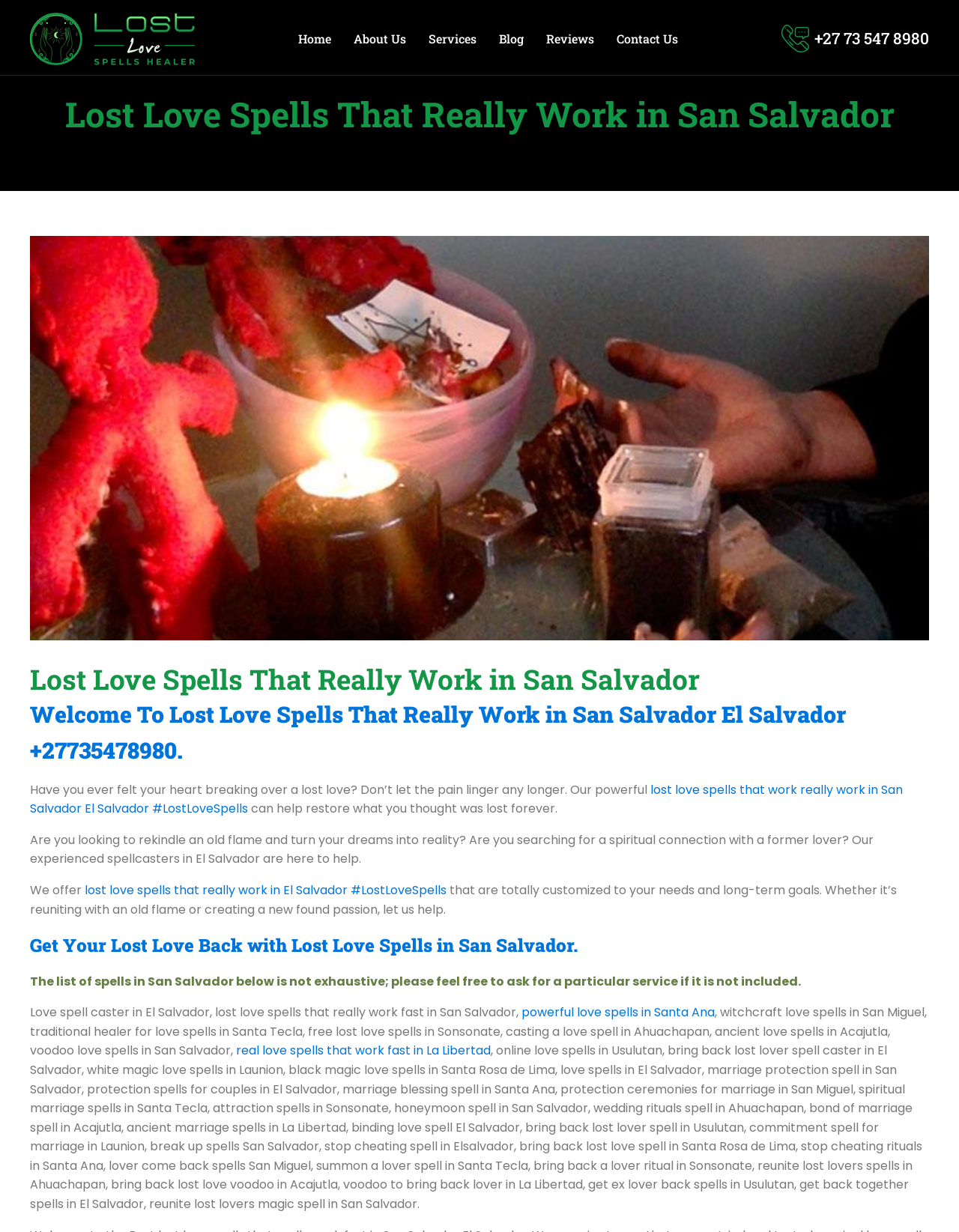Give an in-depth explanation of the webpage layout and content.

This webpage is about lost love spells that really work in San Salvador, El Salvador. At the top, there is a logo with the text "Lost Love Spells Healer" and an image of the same. Below the logo, there is a navigation menu with links to "Home", "About Us", "Services", "Blog", "Reviews", and "Contact Us". 

On the right side of the navigation menu, there is a phone number with a call icon, "+27 73 547 8980". 

The main content of the webpage starts with a heading "Lost Love Spells That Really Work in San Salvador" followed by a large image related to lost love spells. 

Below the image, there is a welcome message that introduces the service of lost love spells in San Salvador, El Salvador. The message explains that the service can help restore lost love and rekindle old flames. 

The webpage then lists the services offered, including lost love spells that really work in El Salvador, customized to individual needs and long-term goals. The services aim to reunite with an old flame or create a new found passion. 

Further down, there is a section with a heading "Get Your Lost Love Back with Lost Love Spells in San Salvador". This section explains that the list of spells is not exhaustive and invites users to ask for a particular service if it is not included. 

The webpage also lists various love spell services offered in different locations in El Salvador, including Santa Ana, San Miguel, Santa Tecla, Sonsonate, Ahuachapan, Acajutla, and La Libertad. These services include powerful love spells, witchcraft love spells, traditional healer for love spells, free lost love spells, casting a love spell, ancient love spells, voodoo love spells, real love spells that work fast, online love spells, bring back lost lover spell caster, white magic love spells, black magic love spells, love spells, marriage protection spell, protection spells for couples, marriage blessing spell, protection ceremonies for marriage, spiritual marriage spells, attraction spells, honeymoon spell, wedding rituals spell, bond of marriage spell, ancient marriage spells, binding love spell, bring back lost lover spell, commitment spell for marriage, break up spells, stop cheating spell, bring back lost love spell, stop cheating rituals, lover come back spells, summon a lover spell, bring back a lover ritual, reunite lost lovers spells, bring back lost love voodoo, voodoo to bring back lover, get ex lover back spells, get back